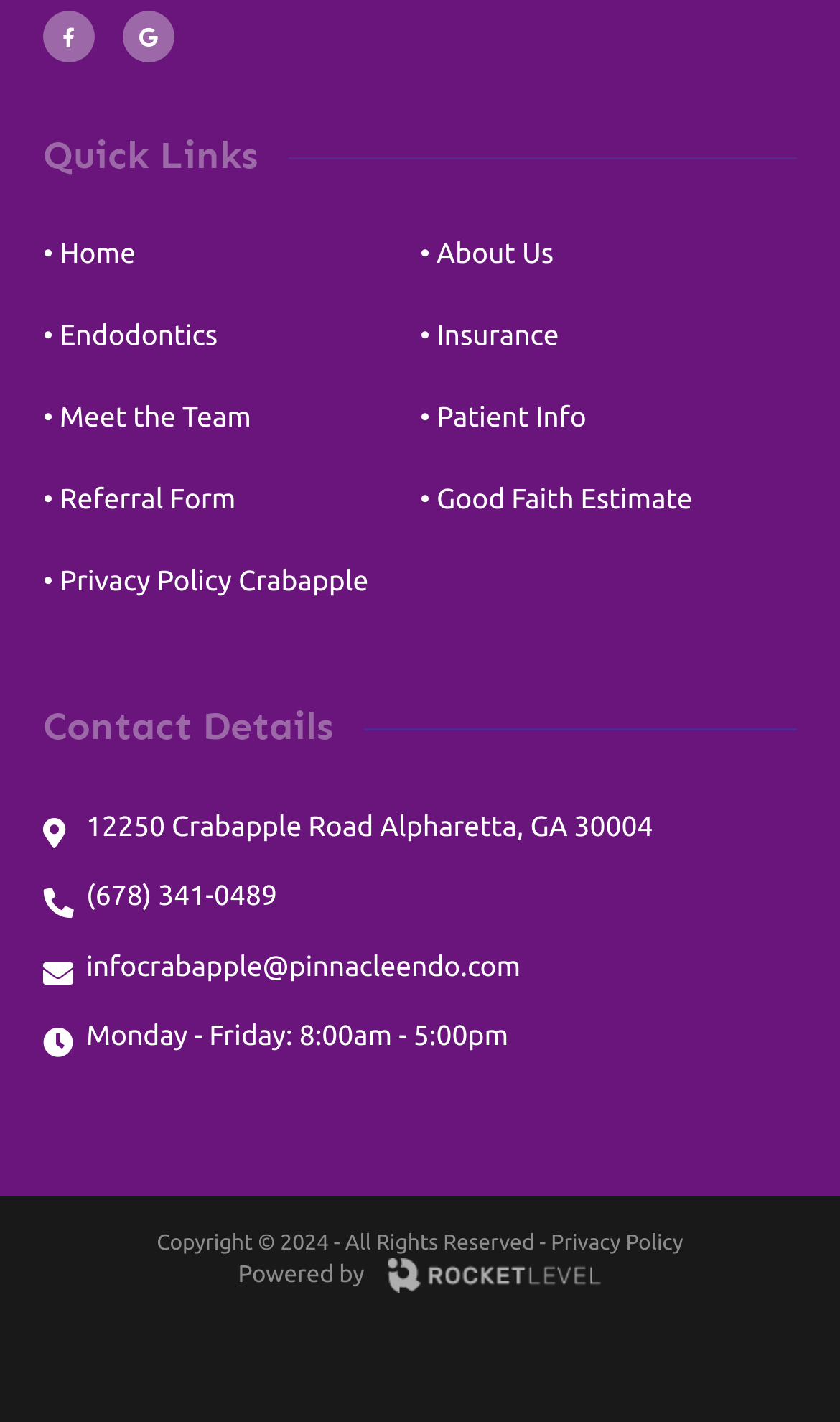Give a concise answer of one word or phrase to the question: 
What is the phone number of the office?

(678) 341-0489